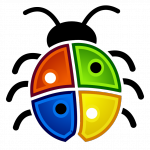What shape is within each segment of the beetle's body?
Using the visual information, reply with a single word or short phrase.

circular